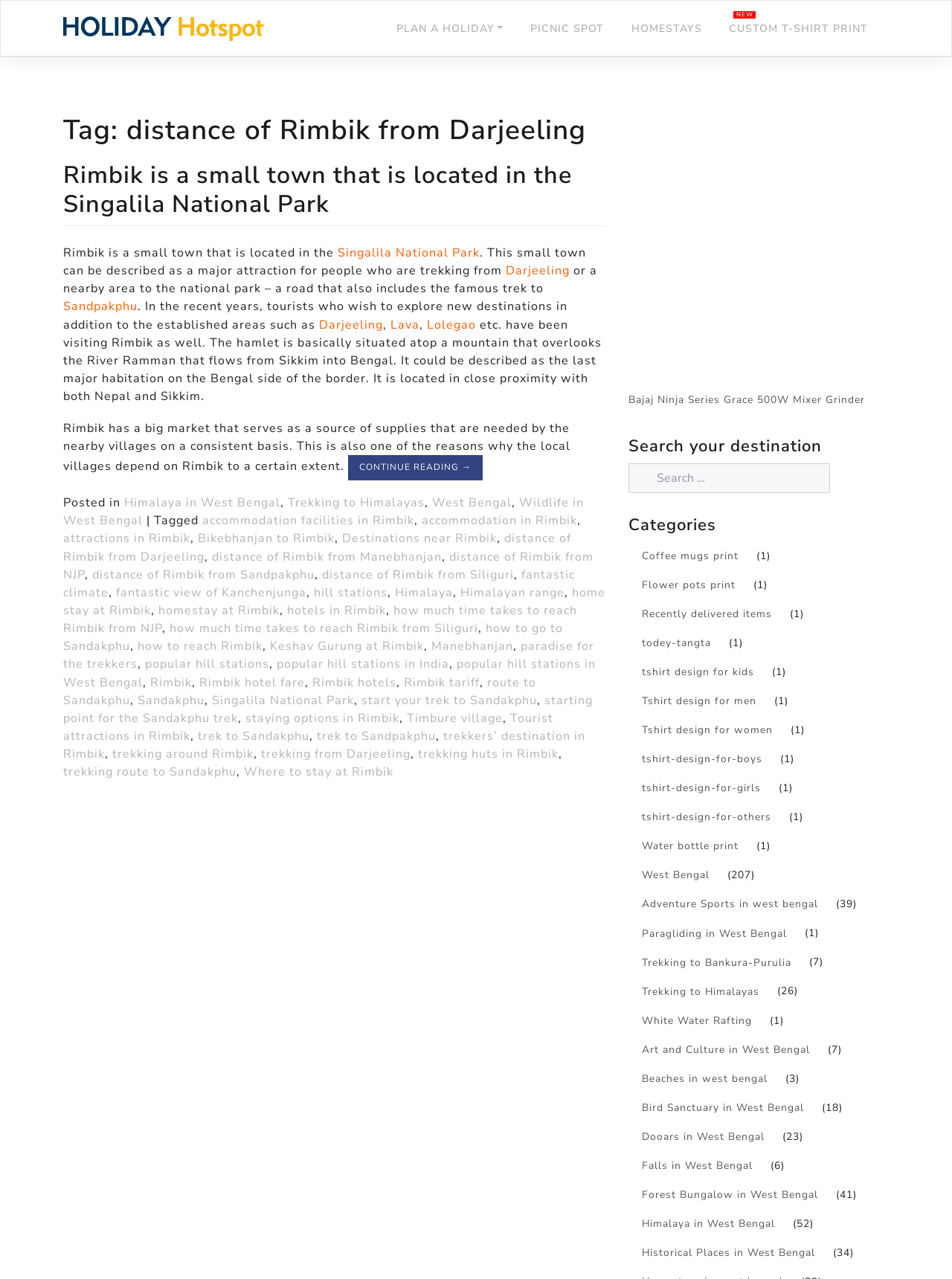Please provide the bounding box coordinates for the element that needs to be clicked to perform the following instruction: "Continue reading about Rimbik". The coordinates should be given as four float numbers between 0 and 1, i.e., [left, top, right, bottom].

[0.366, 0.356, 0.507, 0.375]